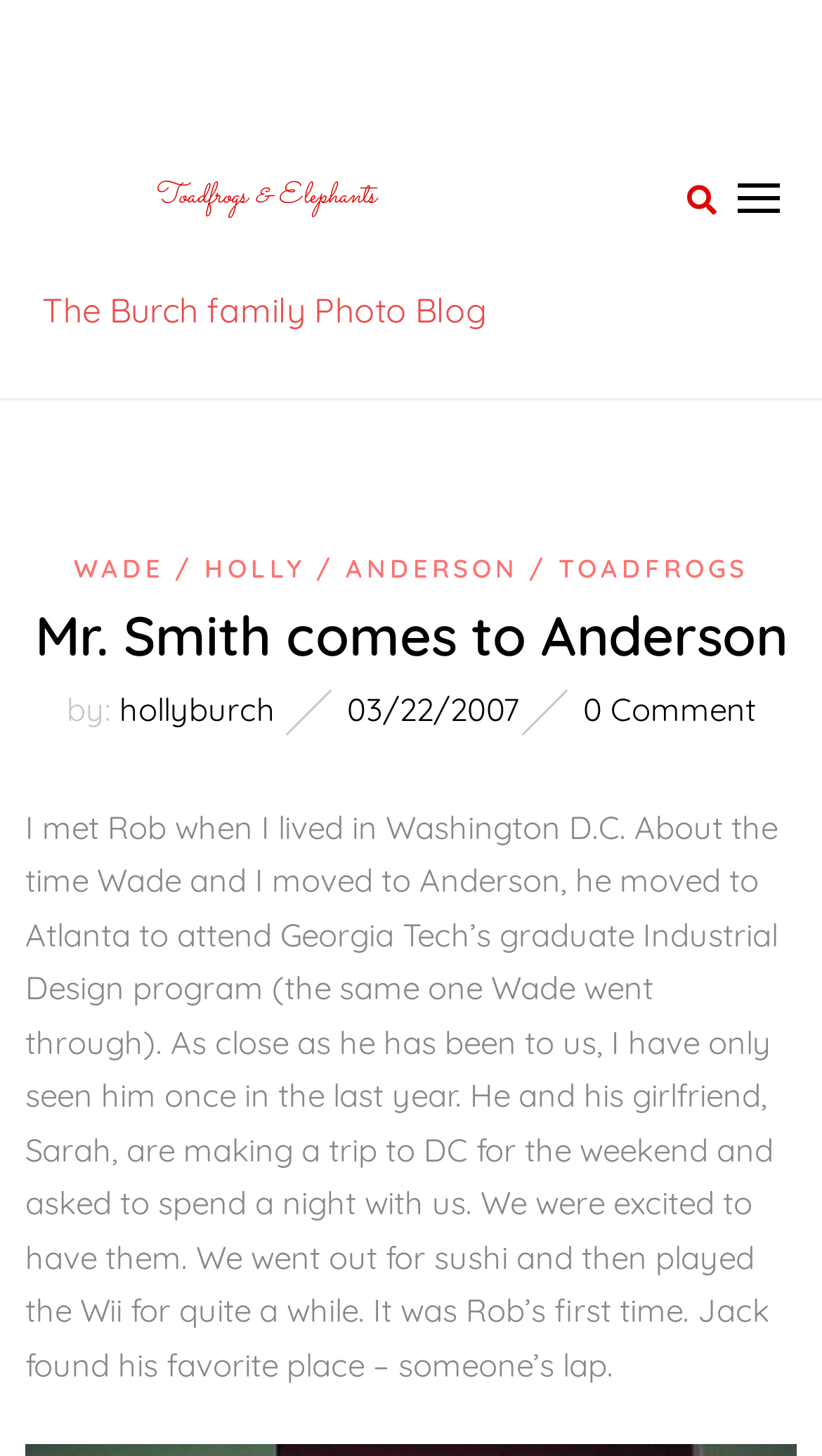Locate the bounding box of the UI element based on this description: "Toadfrogs & Elephants". Provide four float numbers between 0 and 1 as [left, top, right, bottom].

[0.186, 0.12, 0.458, 0.149]